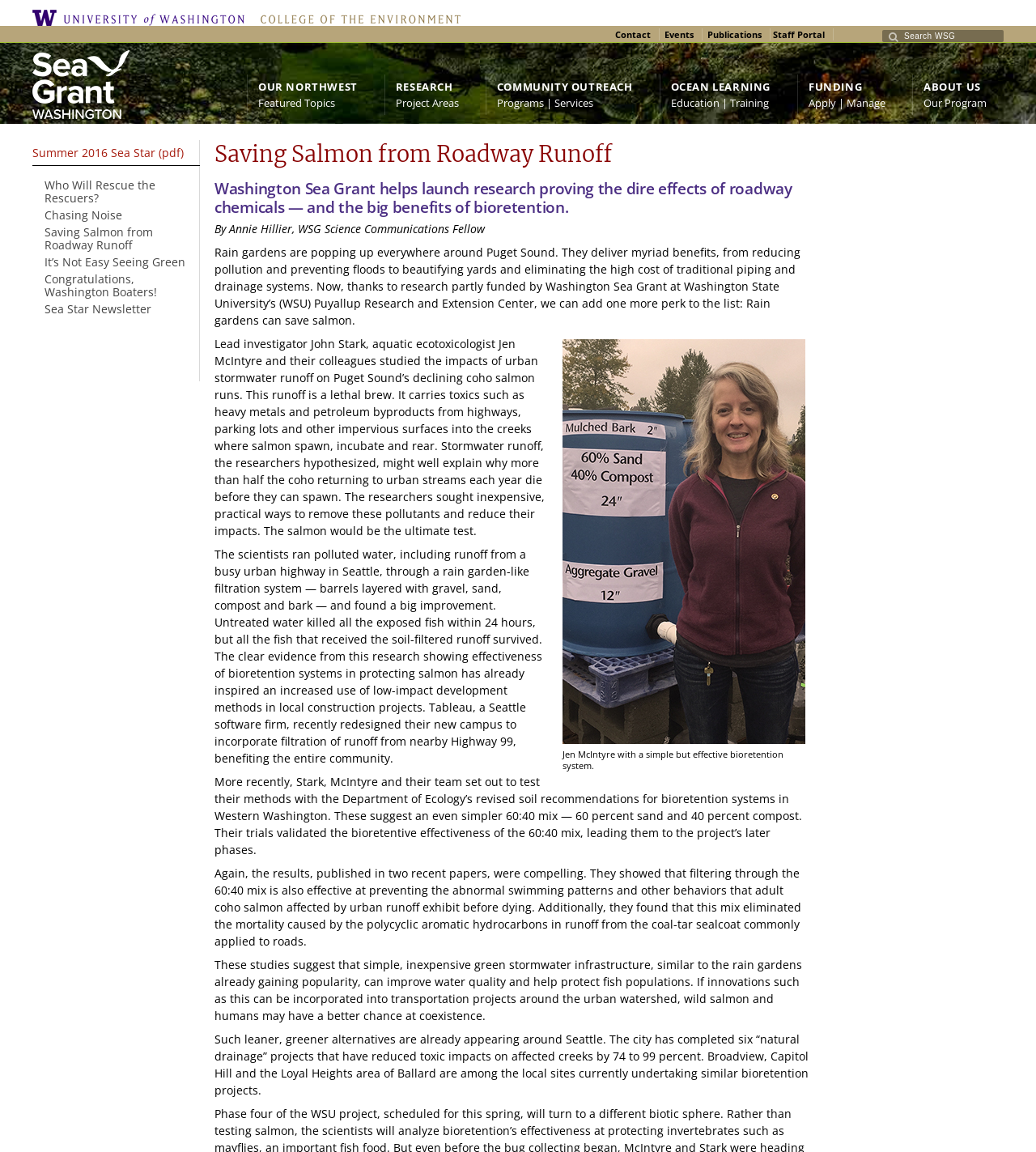Locate the bounding box coordinates of the area to click to fulfill this instruction: "Contact Washington Sea Grant". The bounding box should be presented as four float numbers between 0 and 1, in the order [left, top, right, bottom].

[0.594, 0.025, 0.637, 0.035]